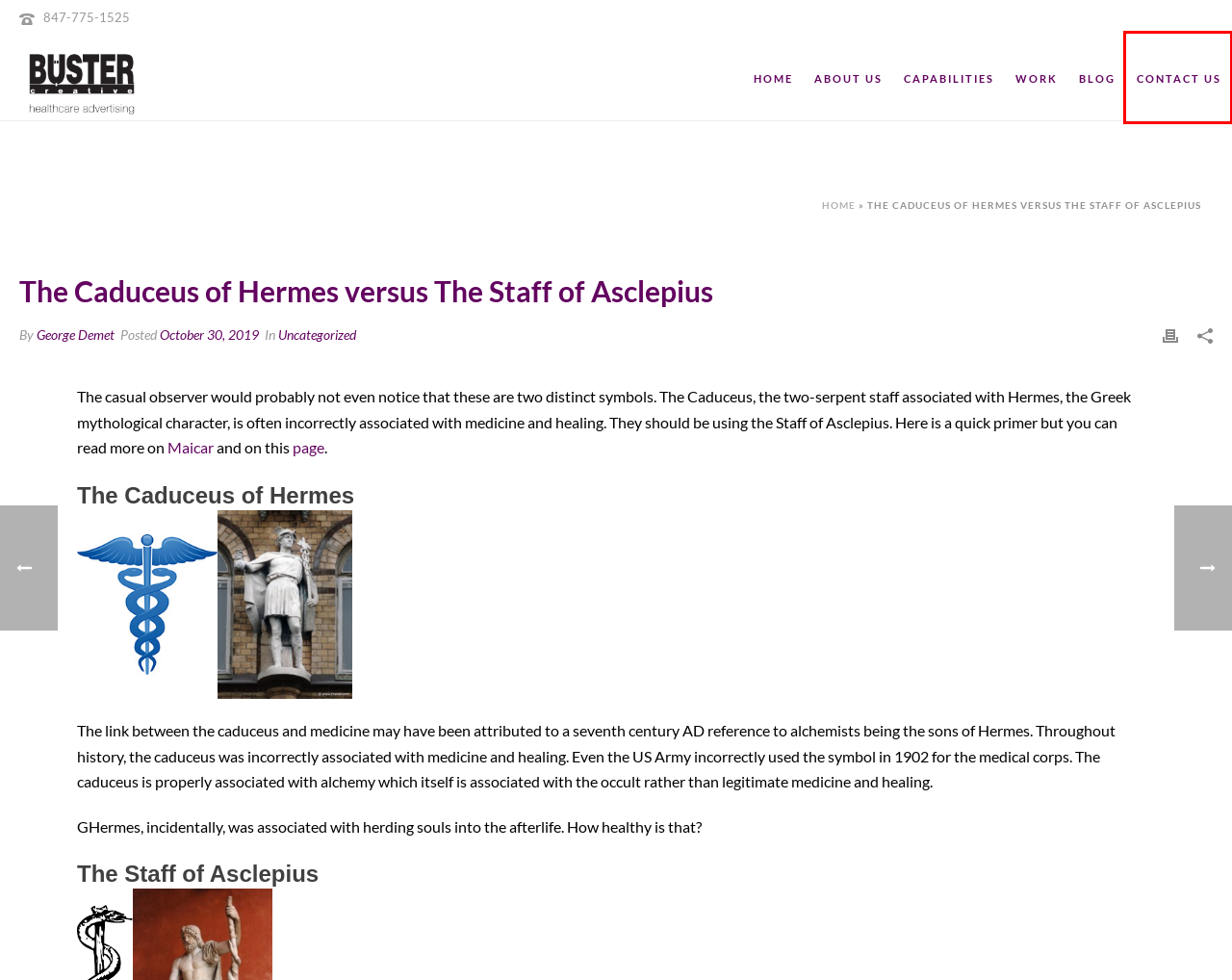Given a webpage screenshot with a red bounding box around a particular element, identify the best description of the new webpage that will appear after clicking on the element inside the red bounding box. Here are the candidates:
A. Caduceus vs Staff of Asclepius
B. Home - Buster Creative Healthcare Advertising Agency
C. Work - Buster Creative Healthcare Advertising Agency
D. Entrance - Greek Mythology Link
E. Uncategorized Archives - Buster Creative Healthcare Advertising Agency
F. Blog - Buster Creative Healthcare Advertising Agency
G. Contact Us - Buster Creative Healthcare Advertising Agency
H. Capabilities - Buster Creative Healthcare Advertising Agency

G